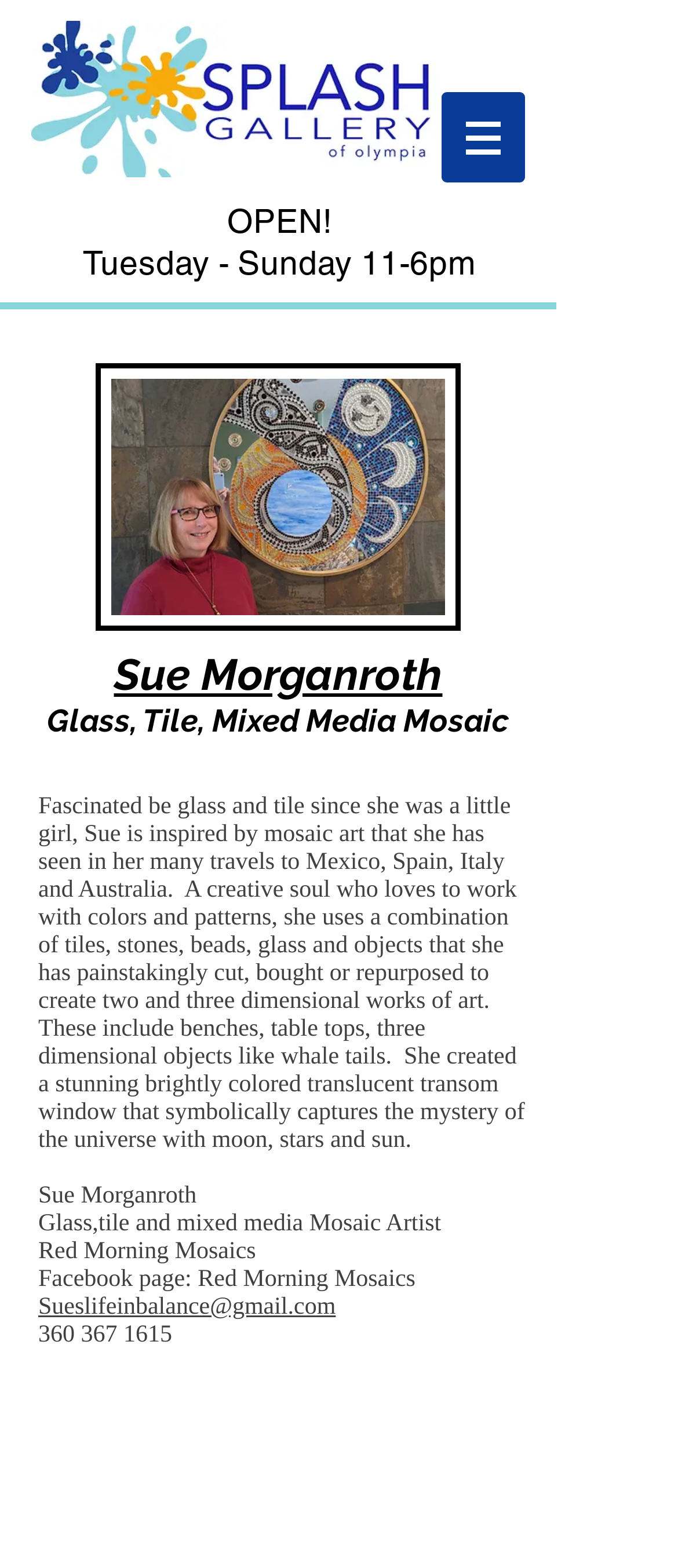Using the format (top-left x, top-left y, bottom-right x, bottom-right y), and given the element description, identify the bounding box coordinates within the screenshot: Sueslifeinbalance@gmail.com

[0.056, 0.826, 0.495, 0.842]